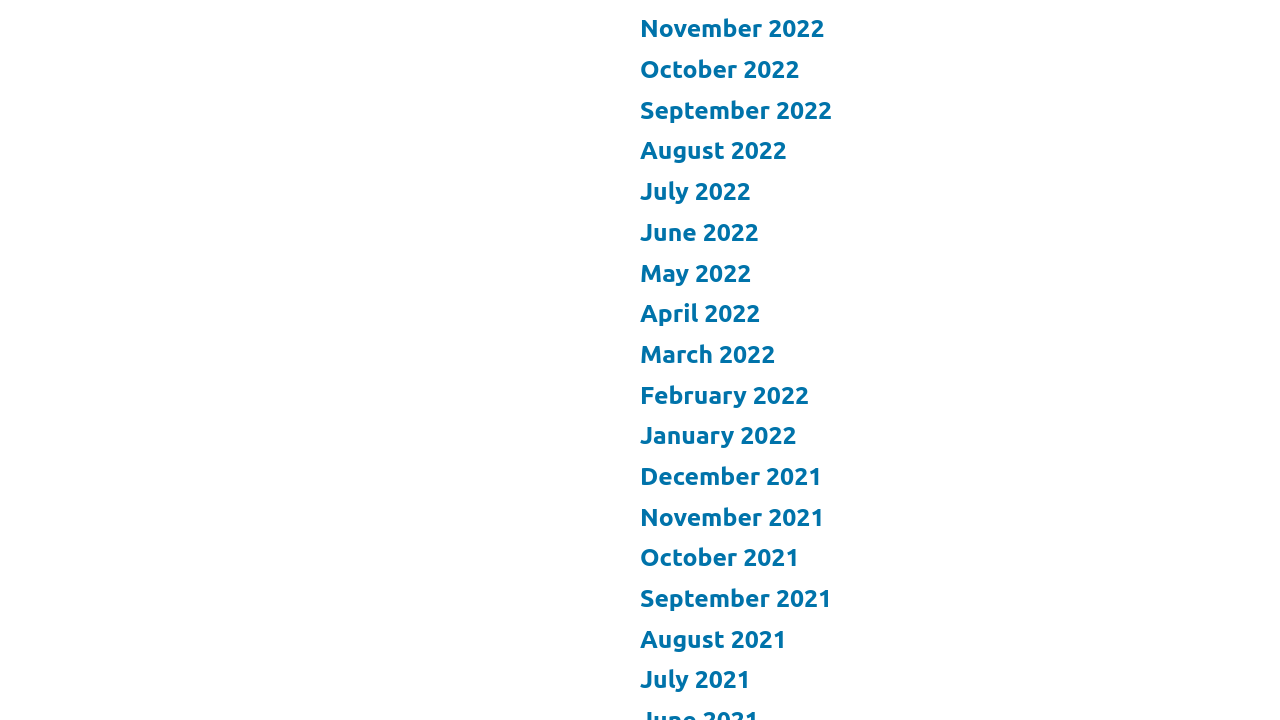Determine the bounding box coordinates of the clickable element to achieve the following action: 'Call the phone number'. Provide the coordinates as four float values between 0 and 1, formatted as [left, top, right, bottom].

None